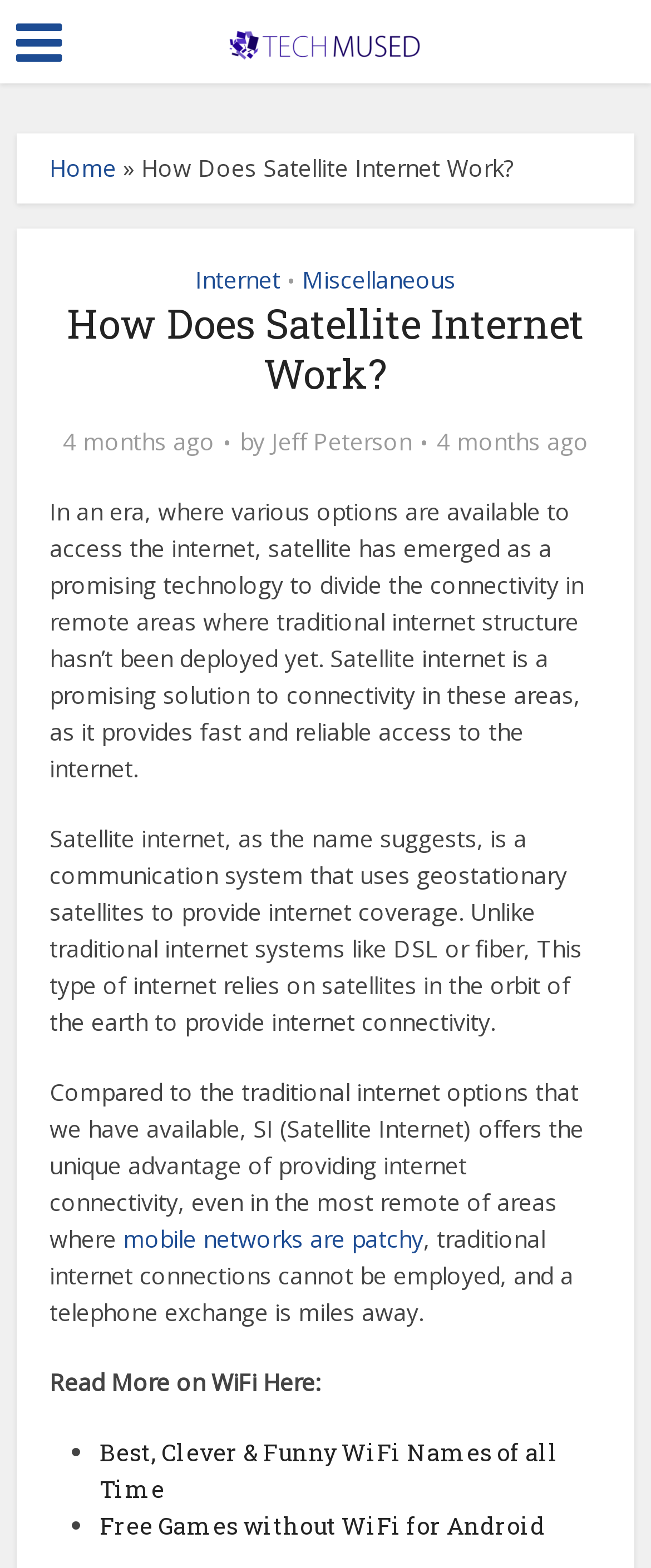What is the topic of the article?
Using the image as a reference, deliver a detailed and thorough answer to the question.

The topic of the article can be determined by reading the heading 'How Does Satellite Internet Work?' which is prominently displayed on the webpage.